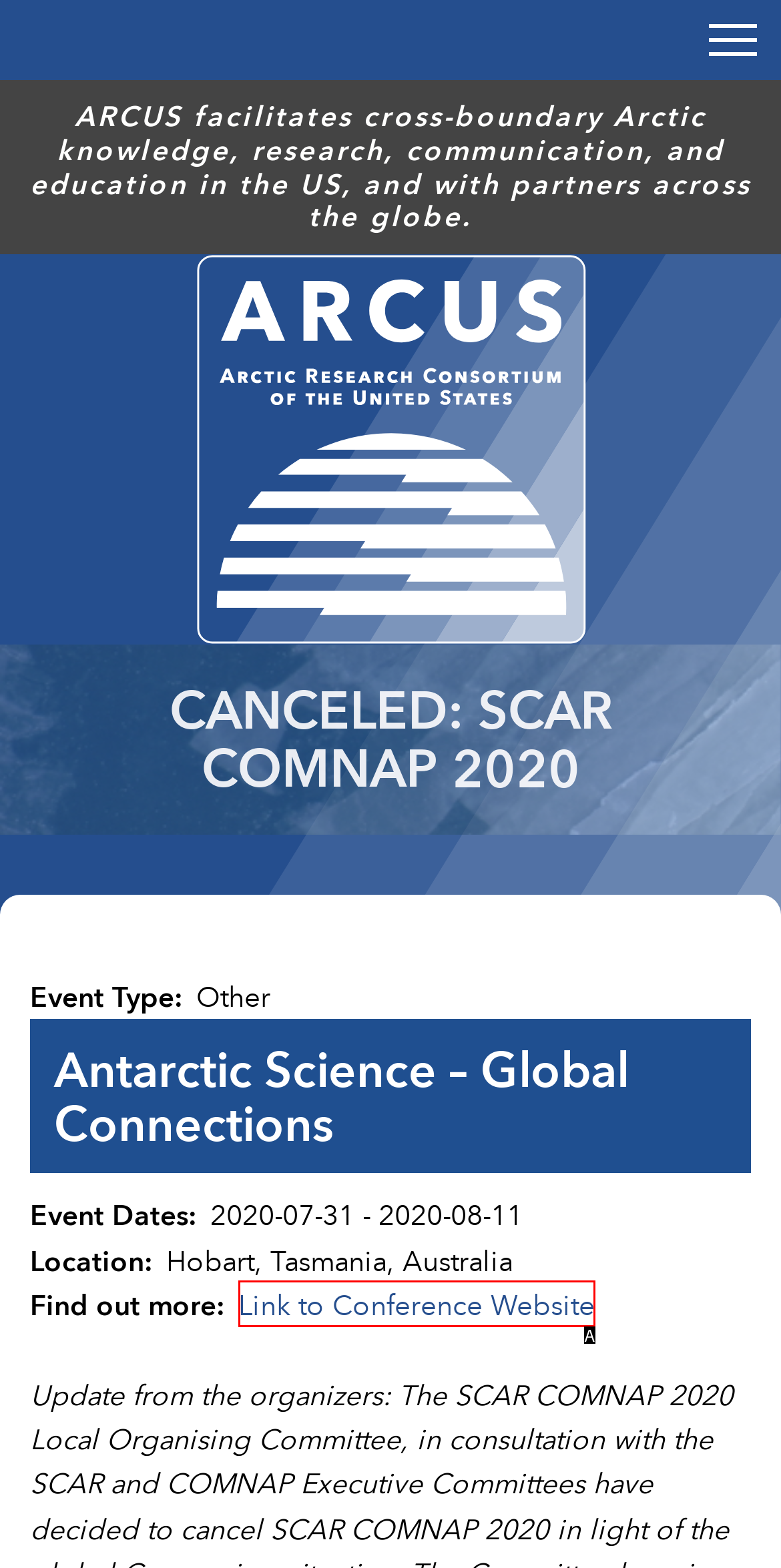Select the option that matches the description: International mobility. Answer with the letter of the correct option directly.

None